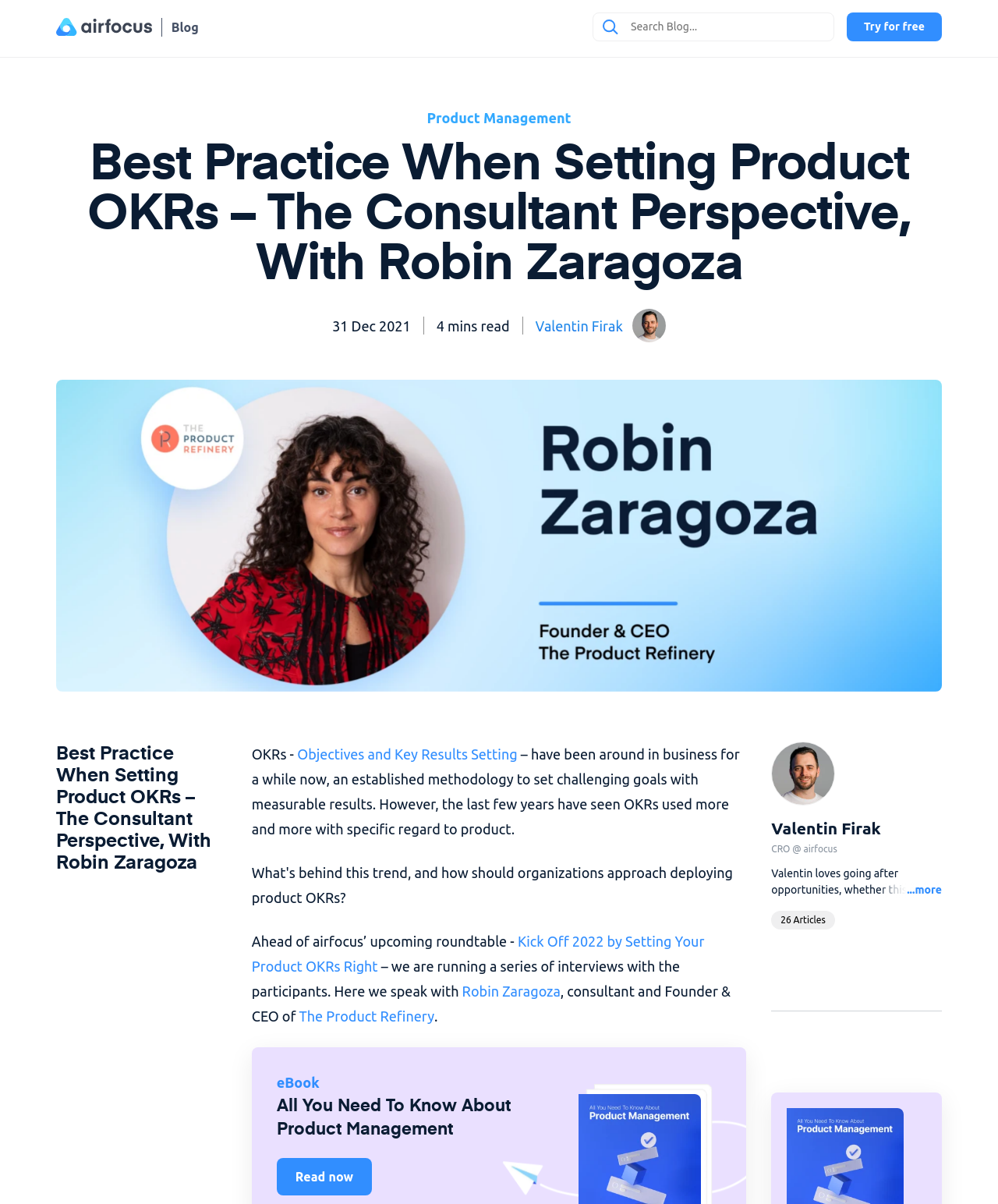Please answer the following question using a single word or phrase: 
What is the name of the author of the article?

Valentin Firak